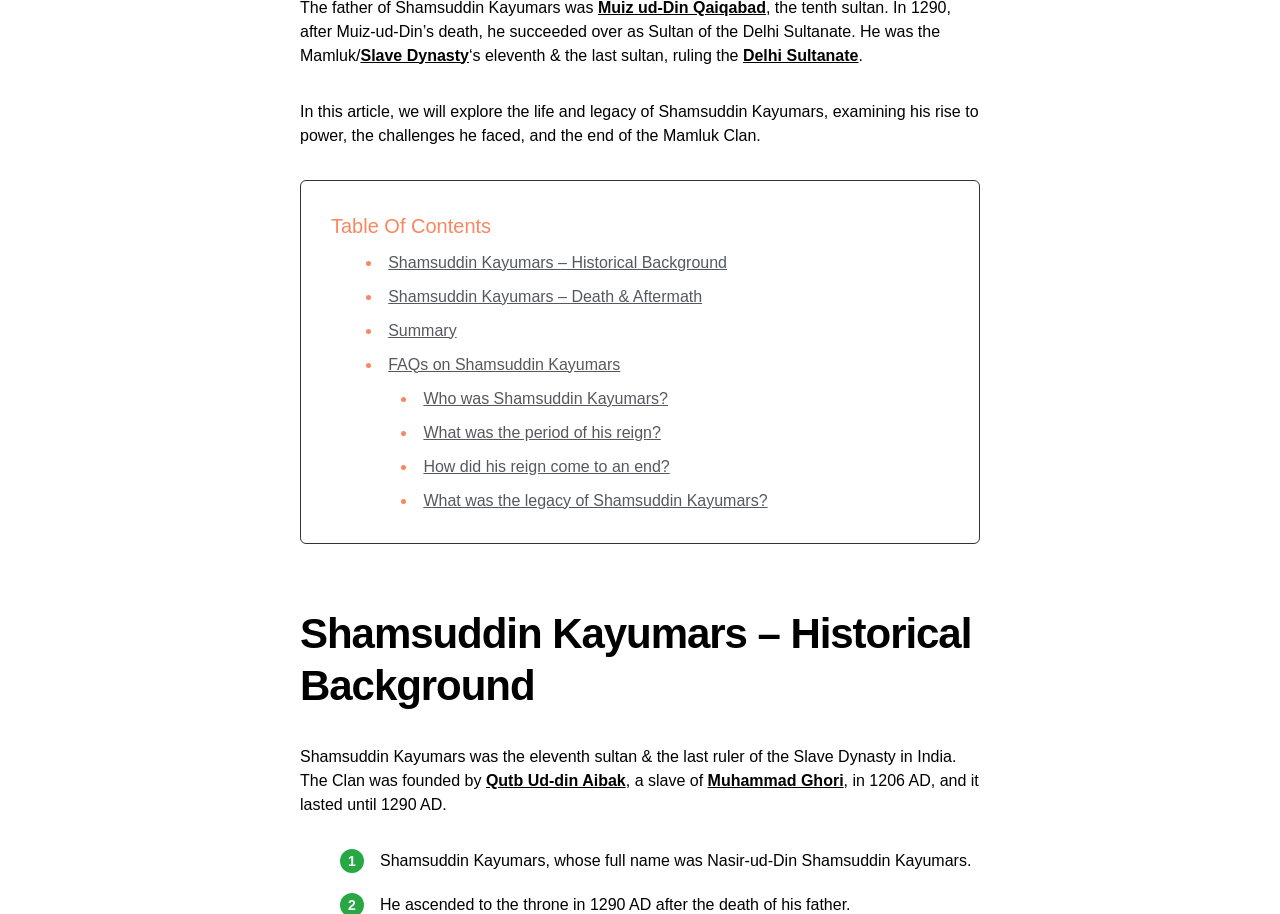Identify the bounding box for the described UI element. Provide the coordinates in (top-left x, top-left y, bottom-right x, bottom-right y) format with values ranging from 0 to 1: Shamsuddin Kayumars – Historical Background

[0.303, 0.277, 0.568, 0.296]